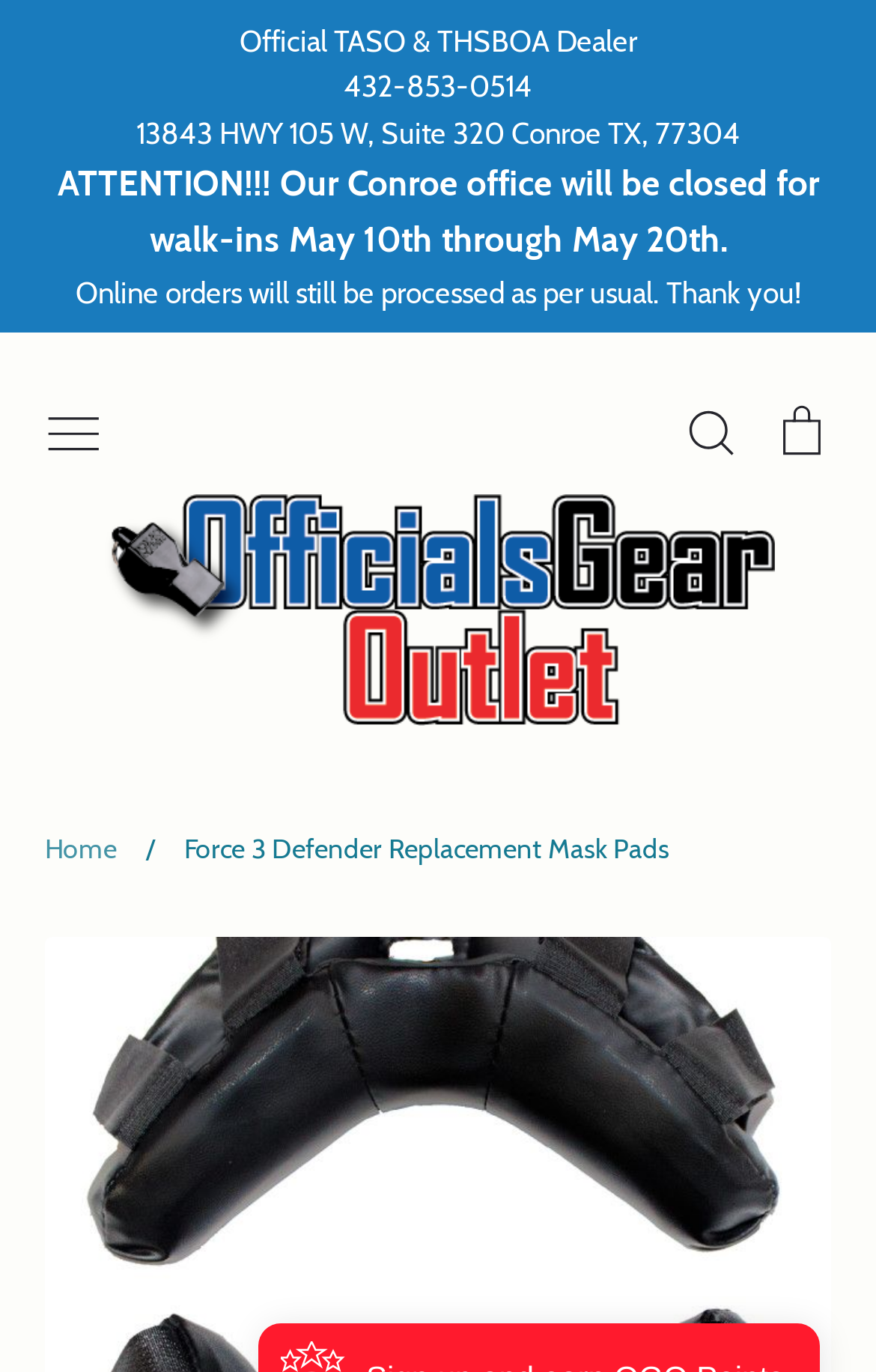Find the bounding box coordinates of the element to click in order to complete this instruction: "Select the Baseball/Softball category". The bounding box coordinates must be four float numbers between 0 and 1, denoted as [left, top, right, bottom].

[0.051, 0.445, 0.949, 0.487]